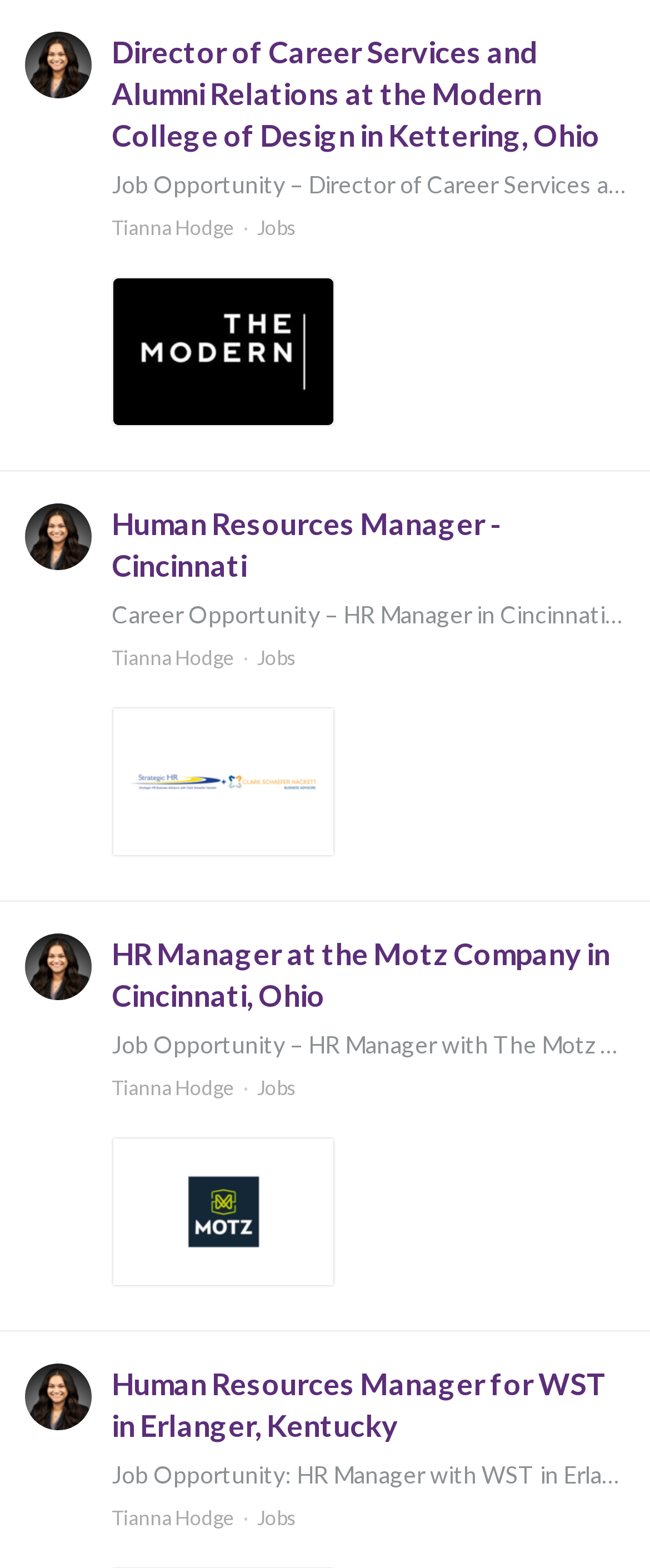Please specify the bounding box coordinates in the format (top-left x, top-left y, bottom-right x, bottom-right y), with values ranging from 0 to 1. Identify the bounding box for the UI component described as follows: Tianna Hodge

[0.172, 0.96, 0.362, 0.976]